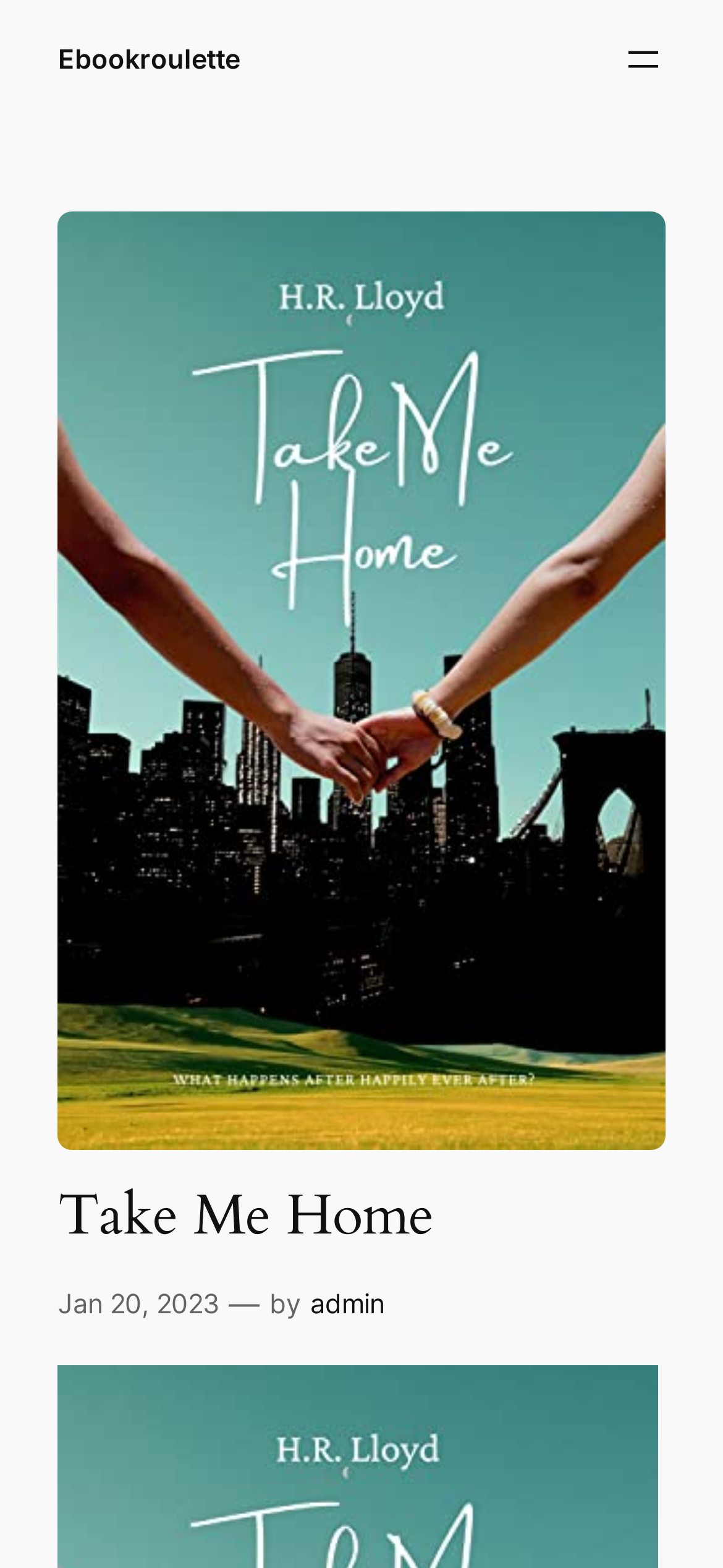What is the main heading displayed on the webpage? Please provide the text.

Take Me Home